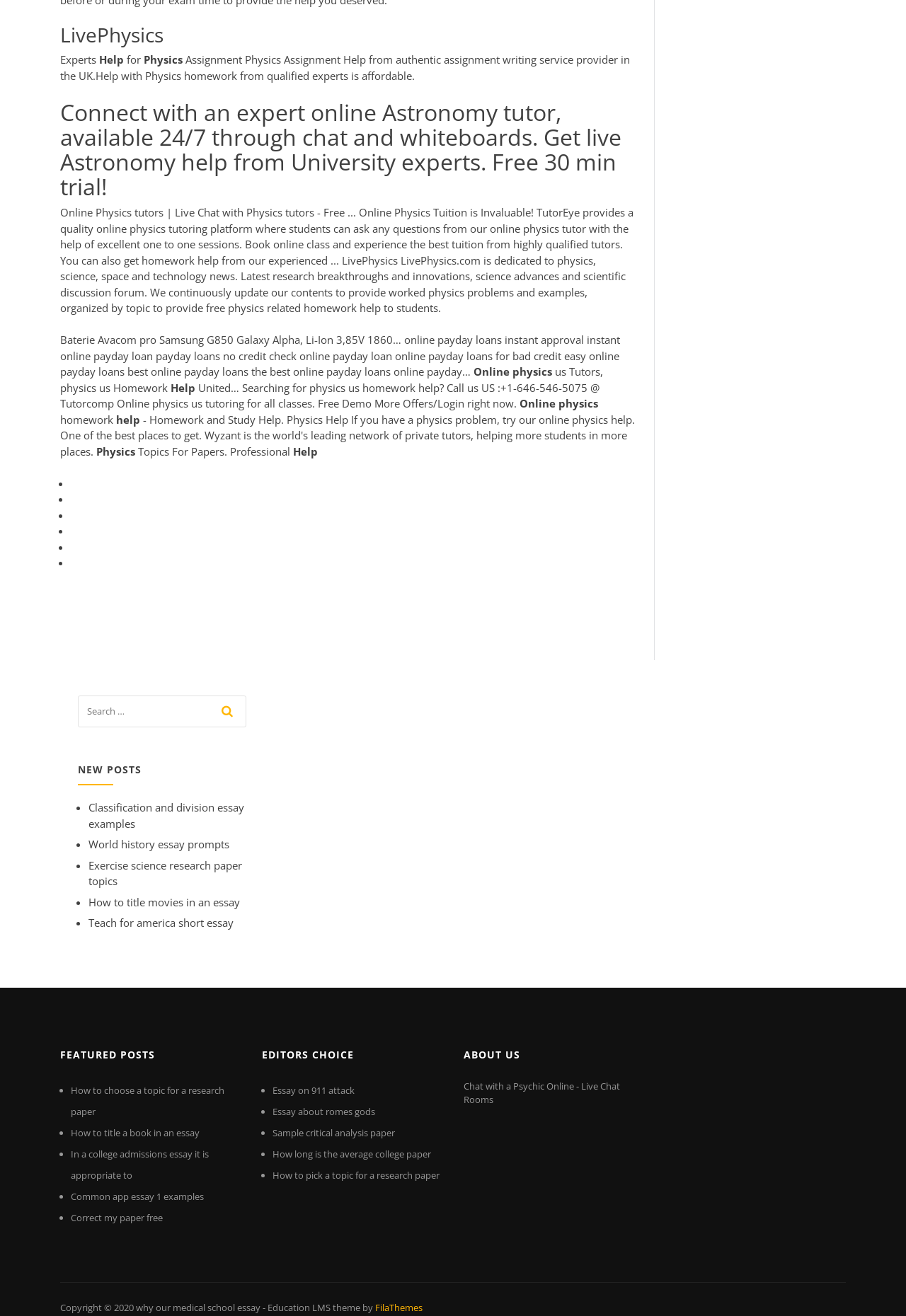Locate the bounding box coordinates of the area where you should click to accomplish the instruction: "Read 'How to choose a topic for a research paper'".

[0.078, 0.824, 0.248, 0.849]